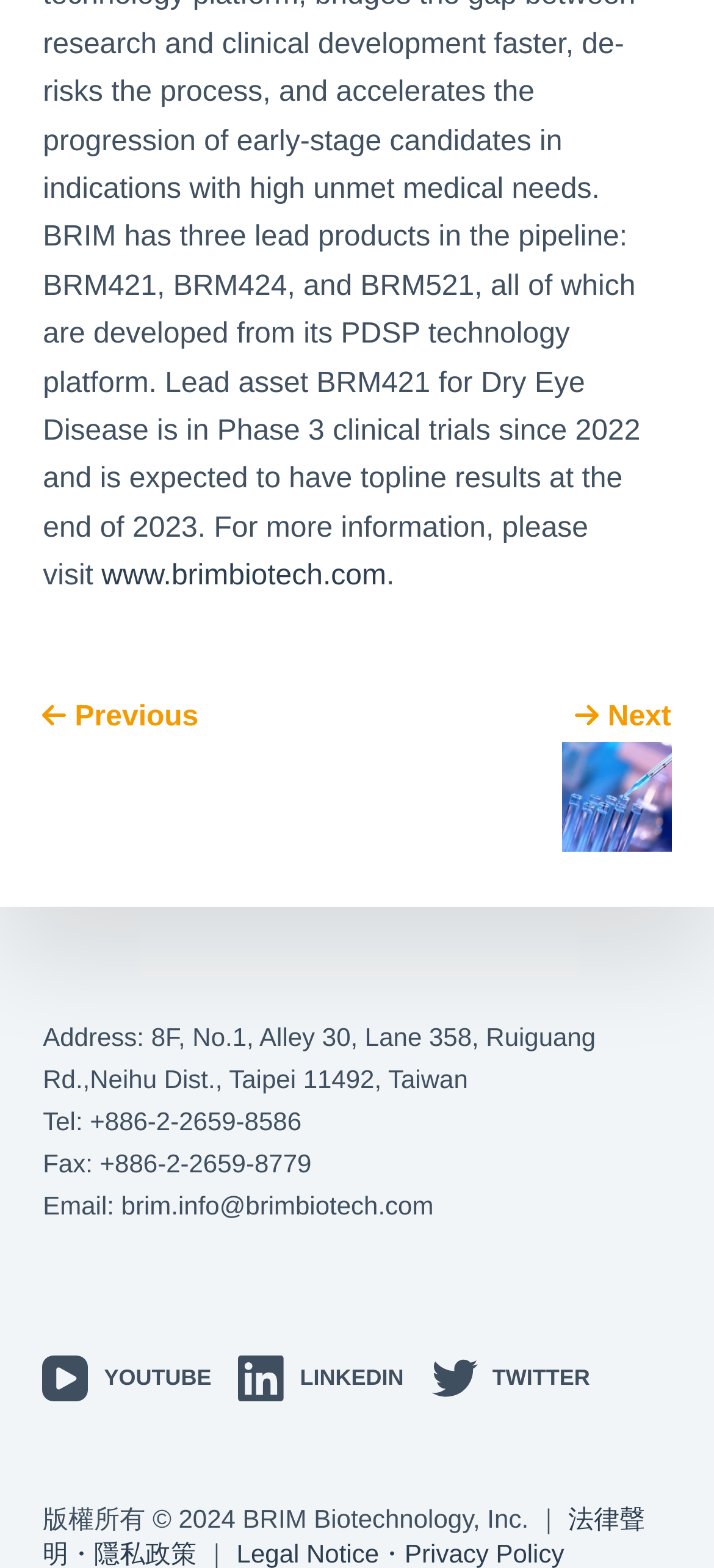Please find the bounding box coordinates for the clickable element needed to perform this instruction: "Send an email".

[0.17, 0.76, 0.607, 0.778]